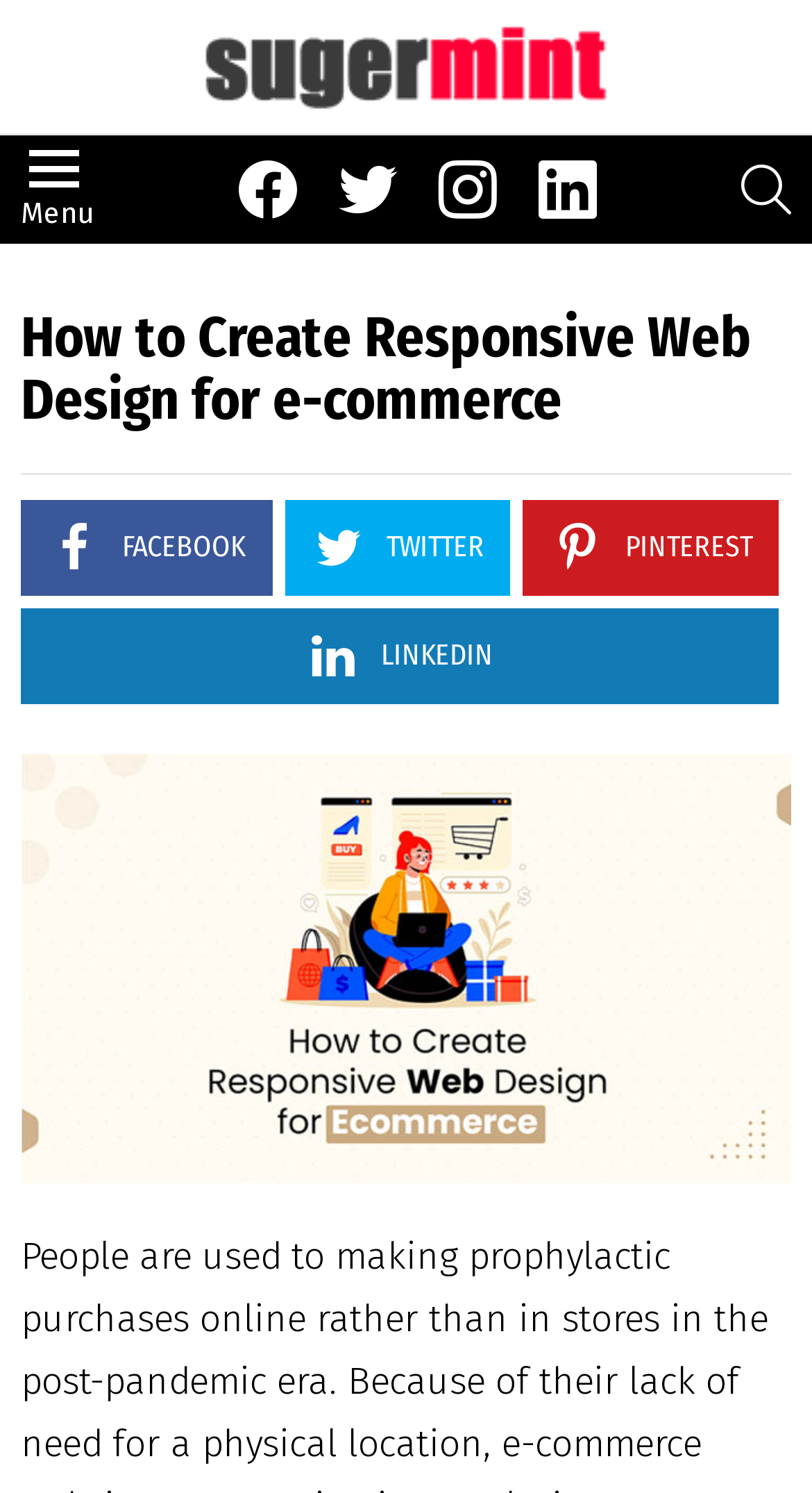Locate the bounding box coordinates of the clickable region necessary to complete the following instruction: "visit facebook page". Provide the coordinates in the format of four float numbers between 0 and 1, i.e., [left, top, right, bottom].

[0.268, 0.093, 0.391, 0.16]